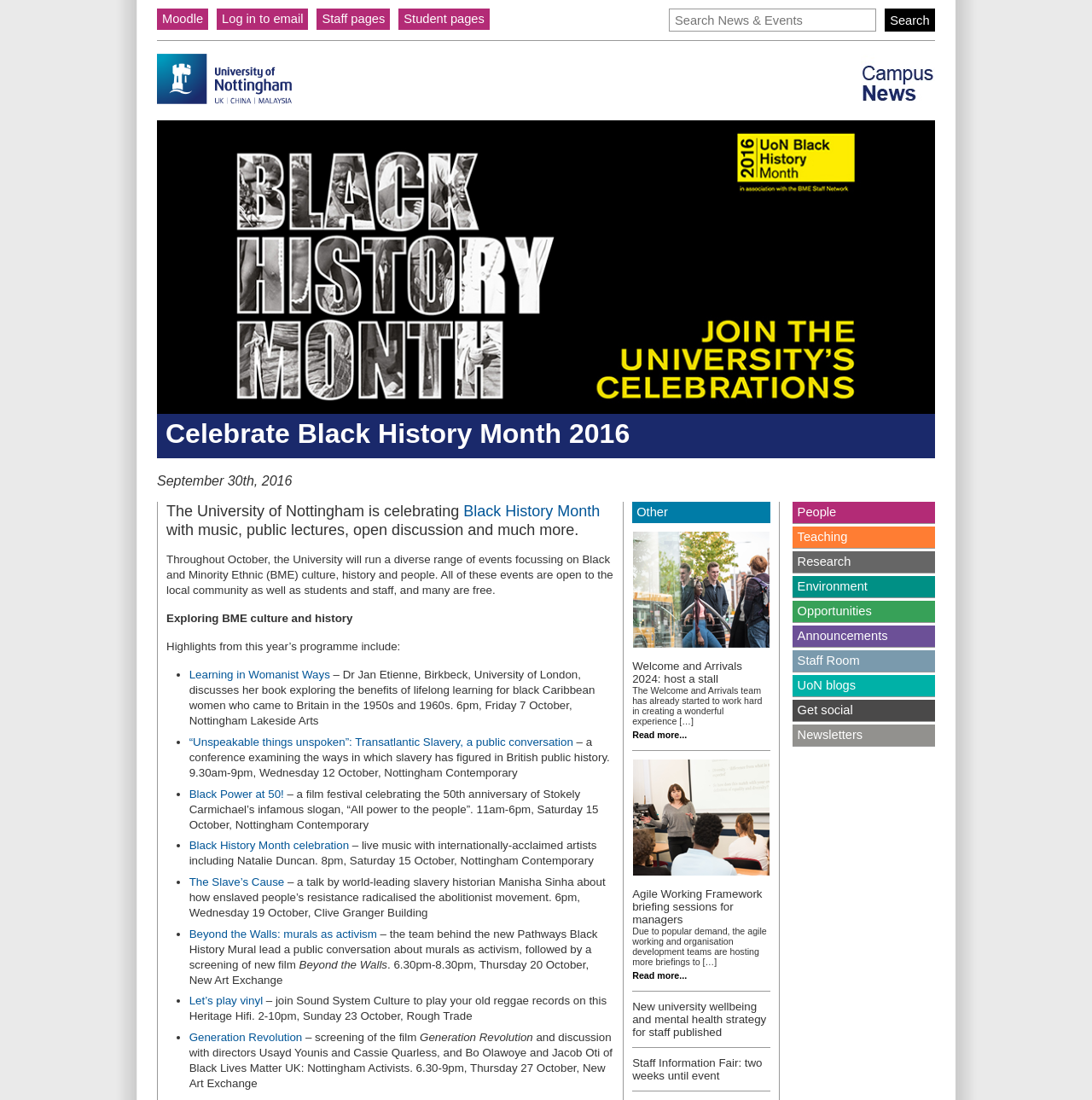Determine the bounding box coordinates for the HTML element described here: "Announcements".

[0.725, 0.569, 0.856, 0.588]